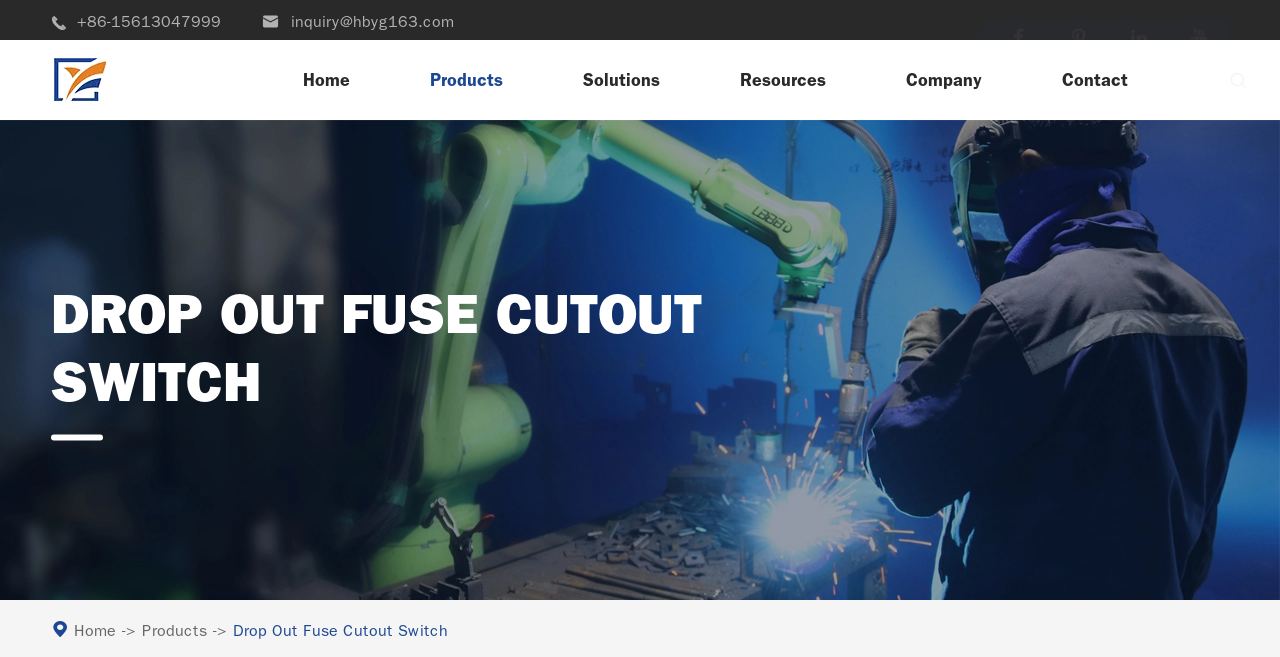How many navigation links are in the top menu?
Look at the image and respond with a one-word or short phrase answer.

7